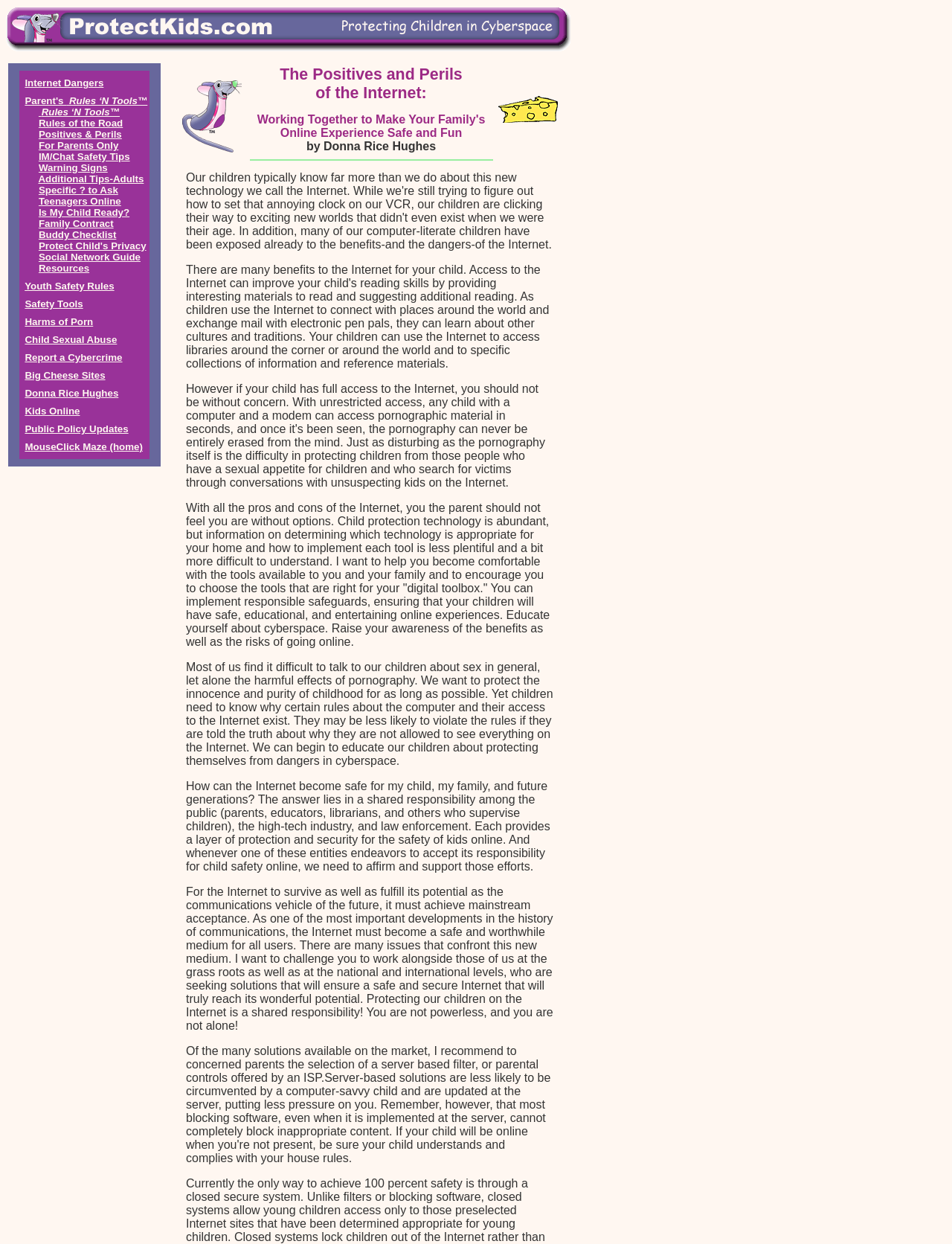Identify and extract the heading text of the webpage.

The Positives and Perils
of the Internet: